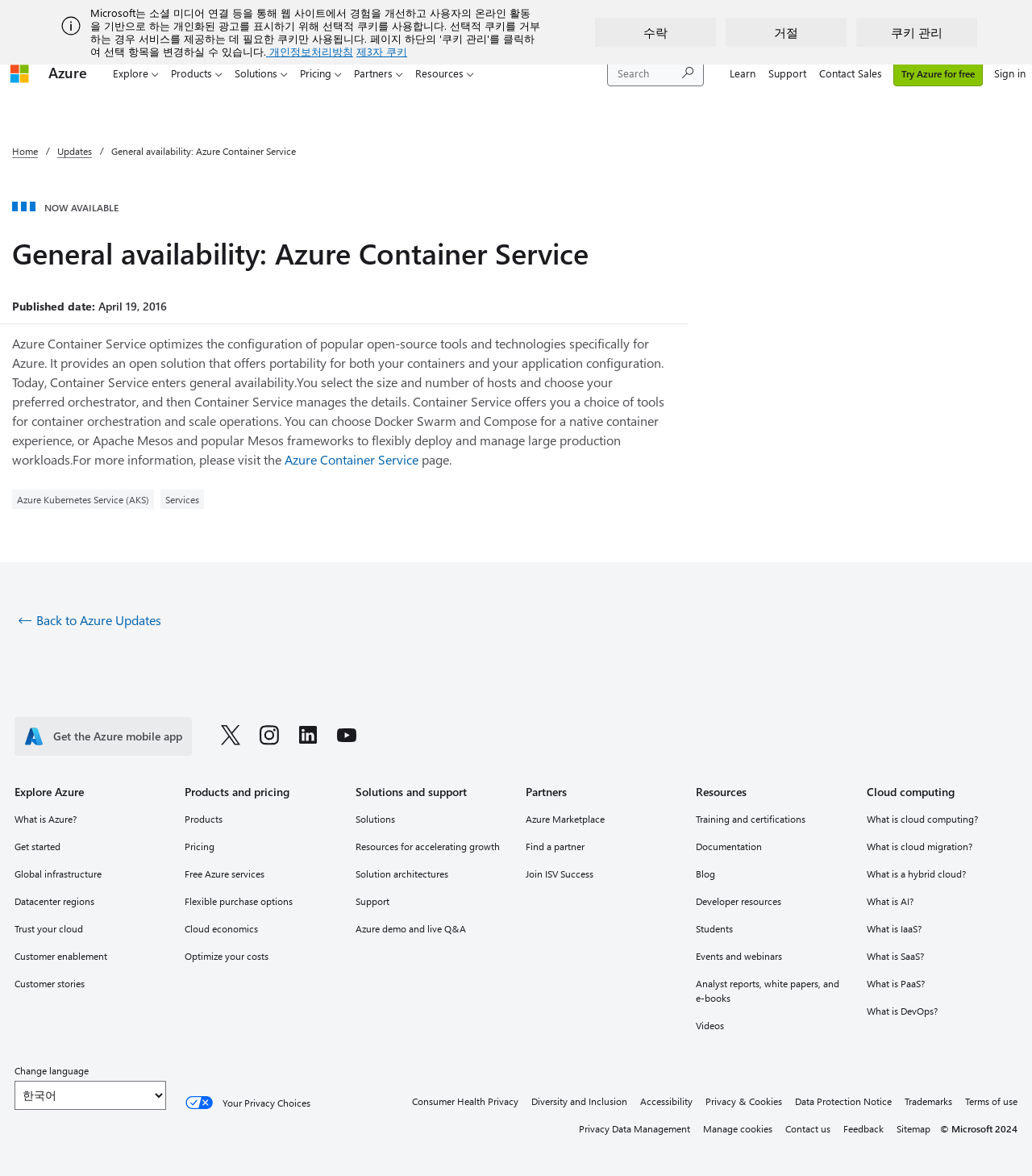Identify the bounding box coordinates of the HTML element based on this description: "PCI DSS Requirements".

None